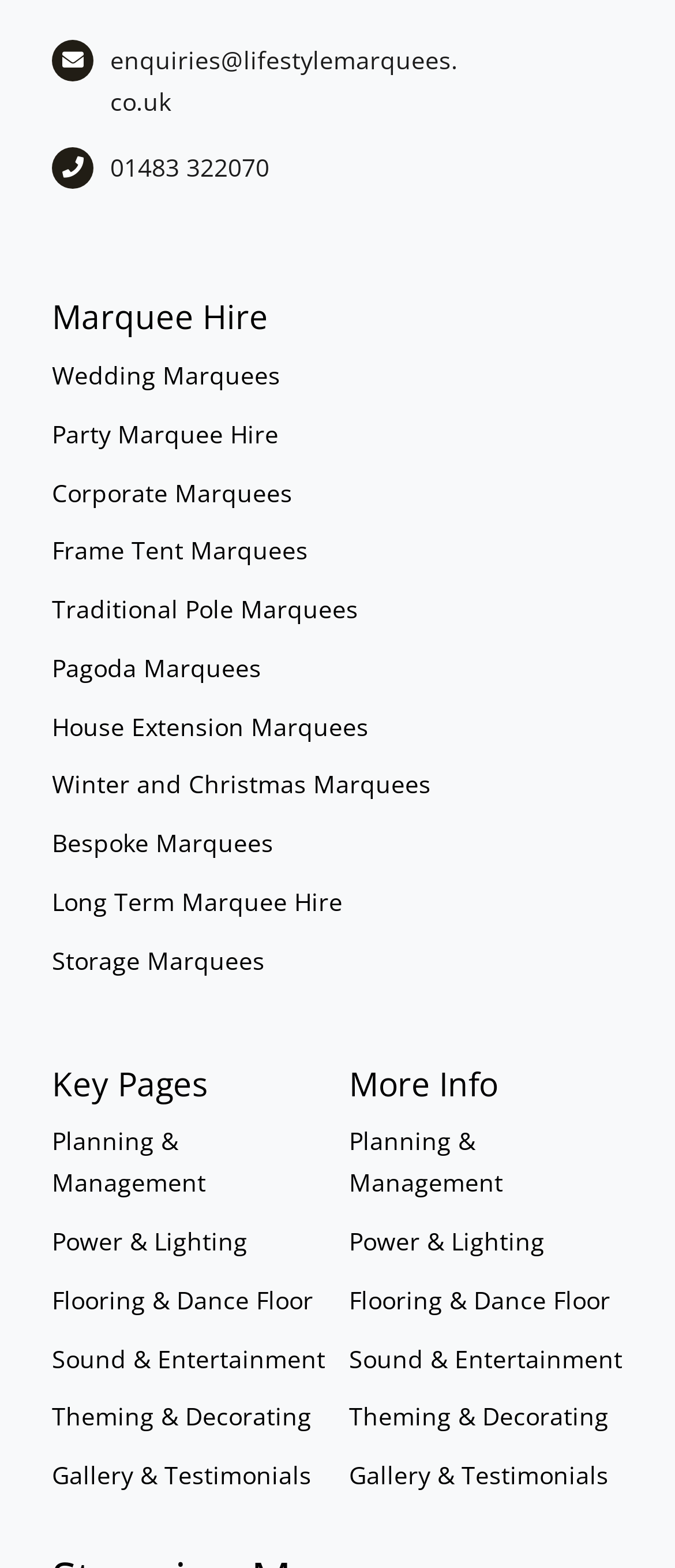Respond to the question below with a single word or phrase:
What is the last item in the 'Key Pages' section?

Gallery & Testimonials